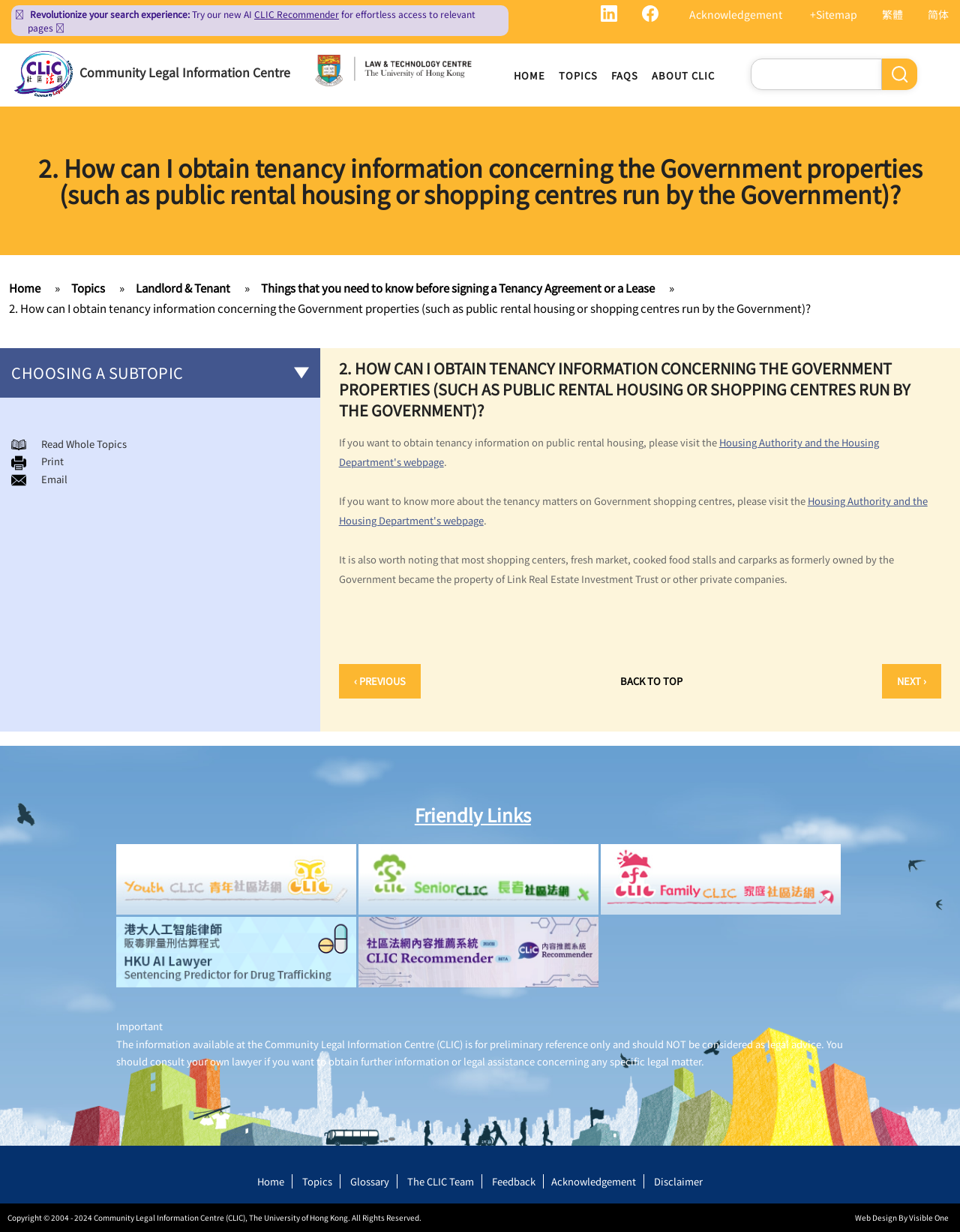Identify the bounding box coordinates of the clickable section necessary to follow the following instruction: "View the 'International Labour Day: History, Significance & Best Hollywood Movies.' article". The coordinates should be presented as four float numbers from 0 to 1, i.e., [left, top, right, bottom].

None